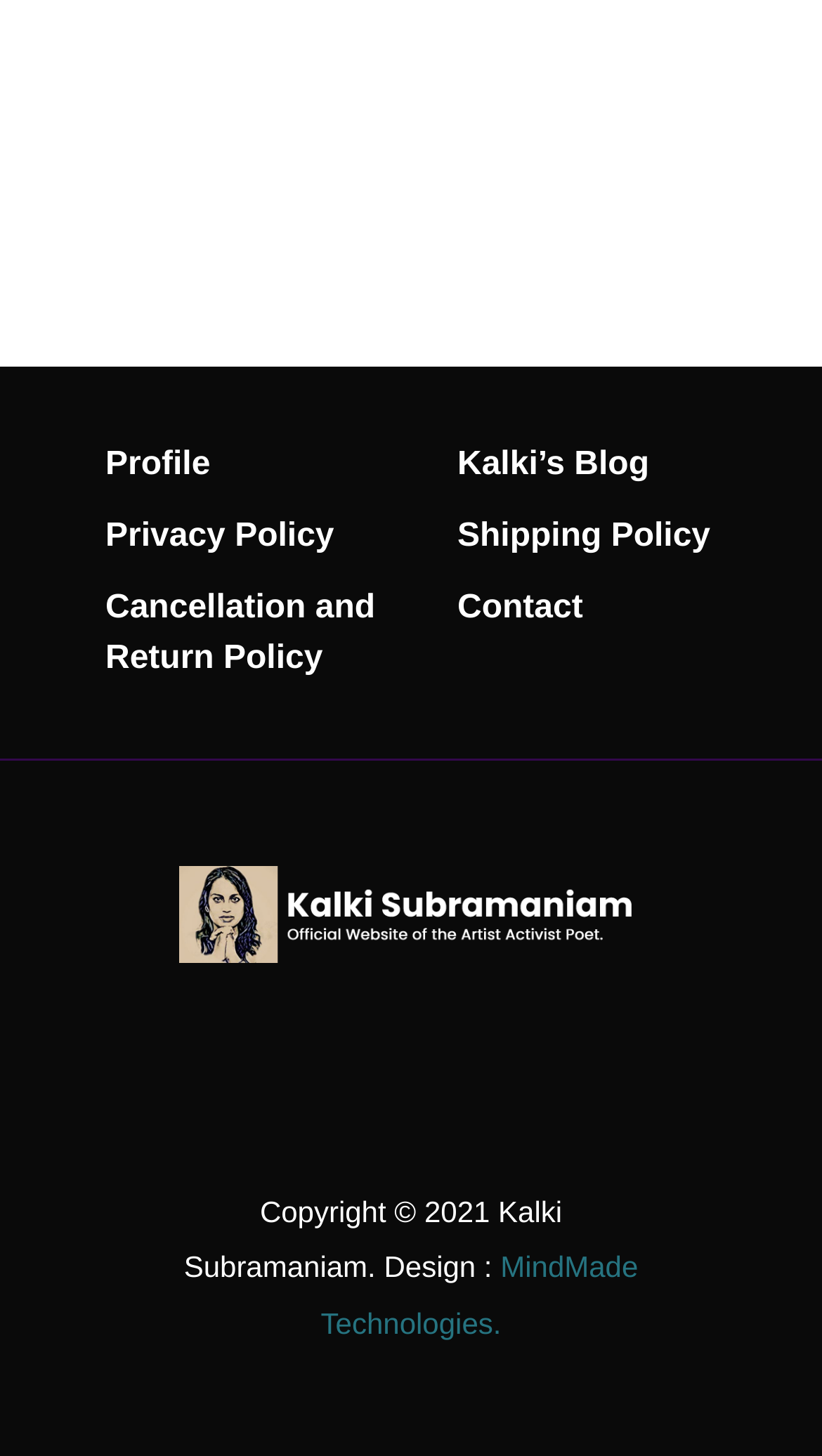Could you determine the bounding box coordinates of the clickable element to complete the instruction: "go to profile"? Provide the coordinates as four float numbers between 0 and 1, i.e., [left, top, right, bottom].

[0.128, 0.307, 0.256, 0.332]